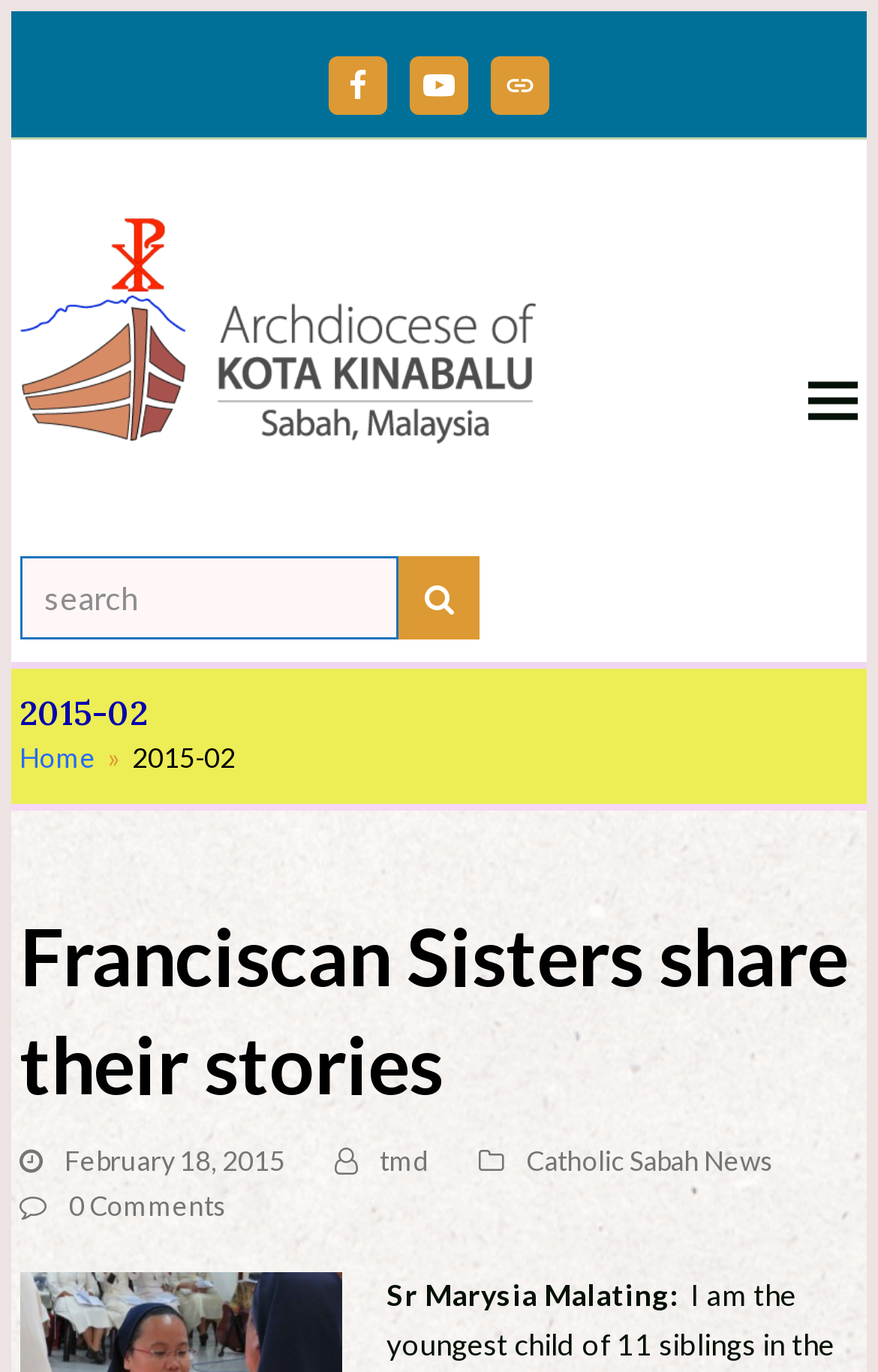Kindly determine the bounding box coordinates for the clickable area to achieve the given instruction: "Check WriteOnGrid".

None